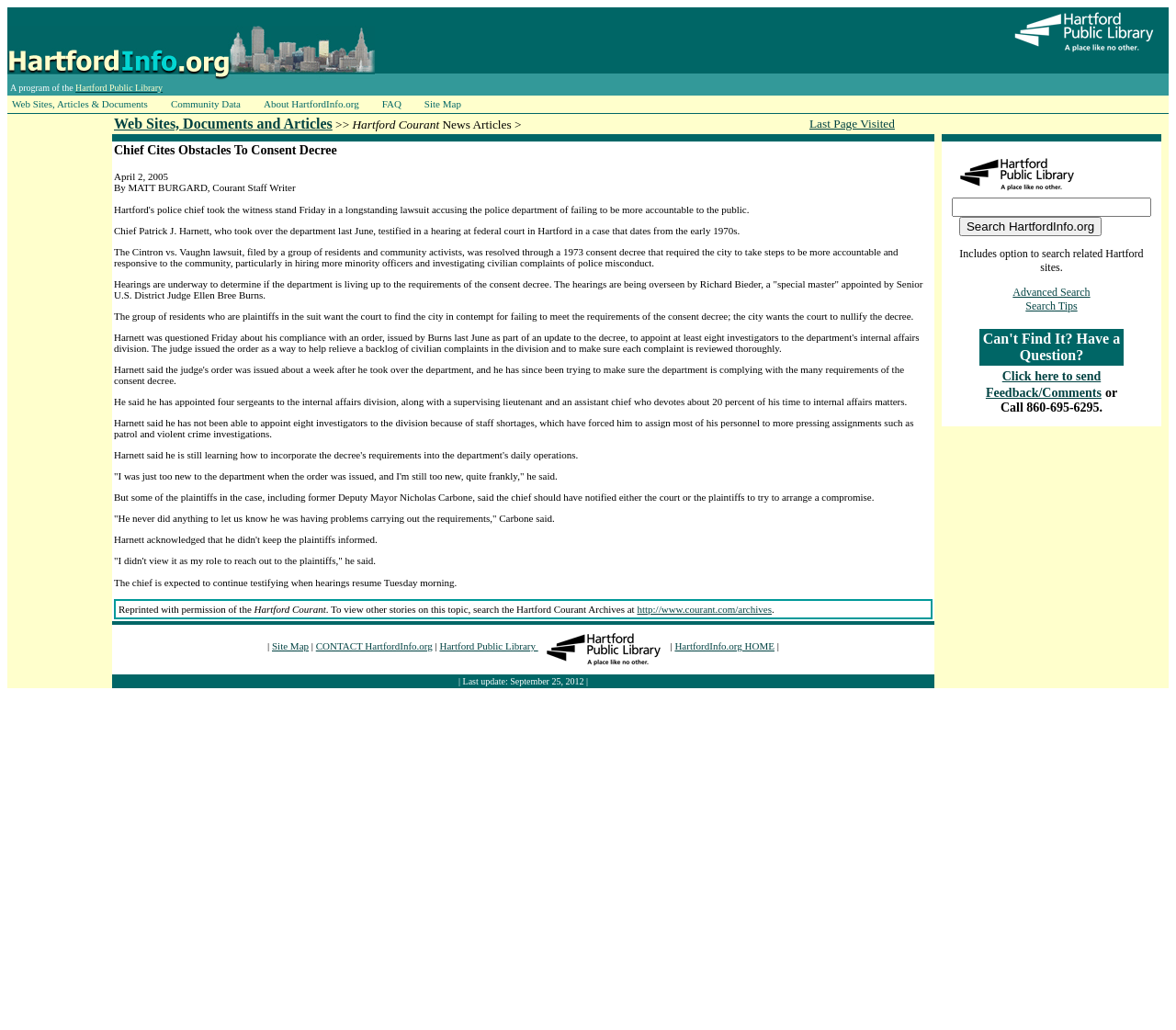Please give a concise answer to this question using a single word or phrase: 
What is the purpose of the search function on this webpage?

To search related Hartford sites